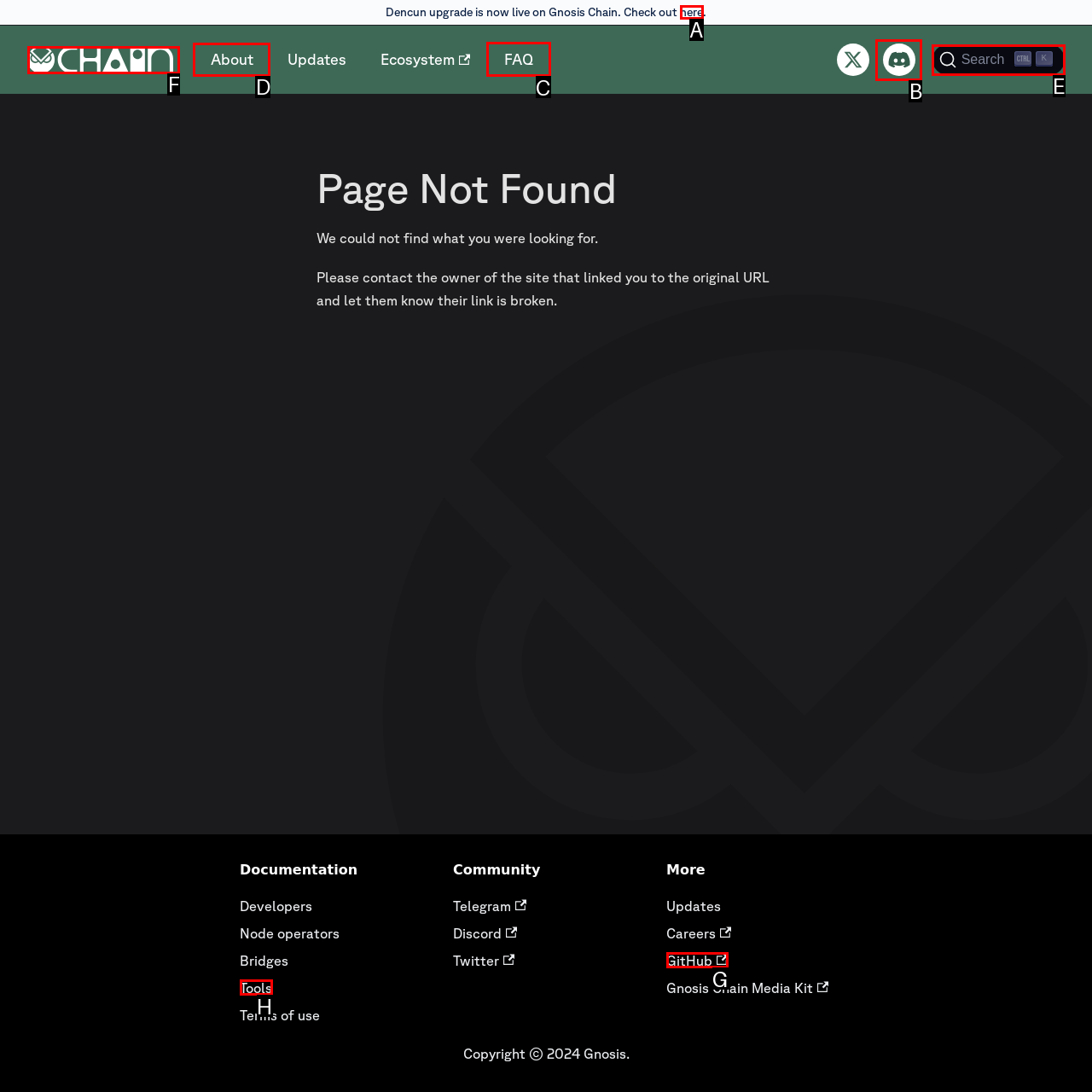Figure out which option to click to perform the following task: Read the FAQ
Provide the letter of the correct option in your response.

C